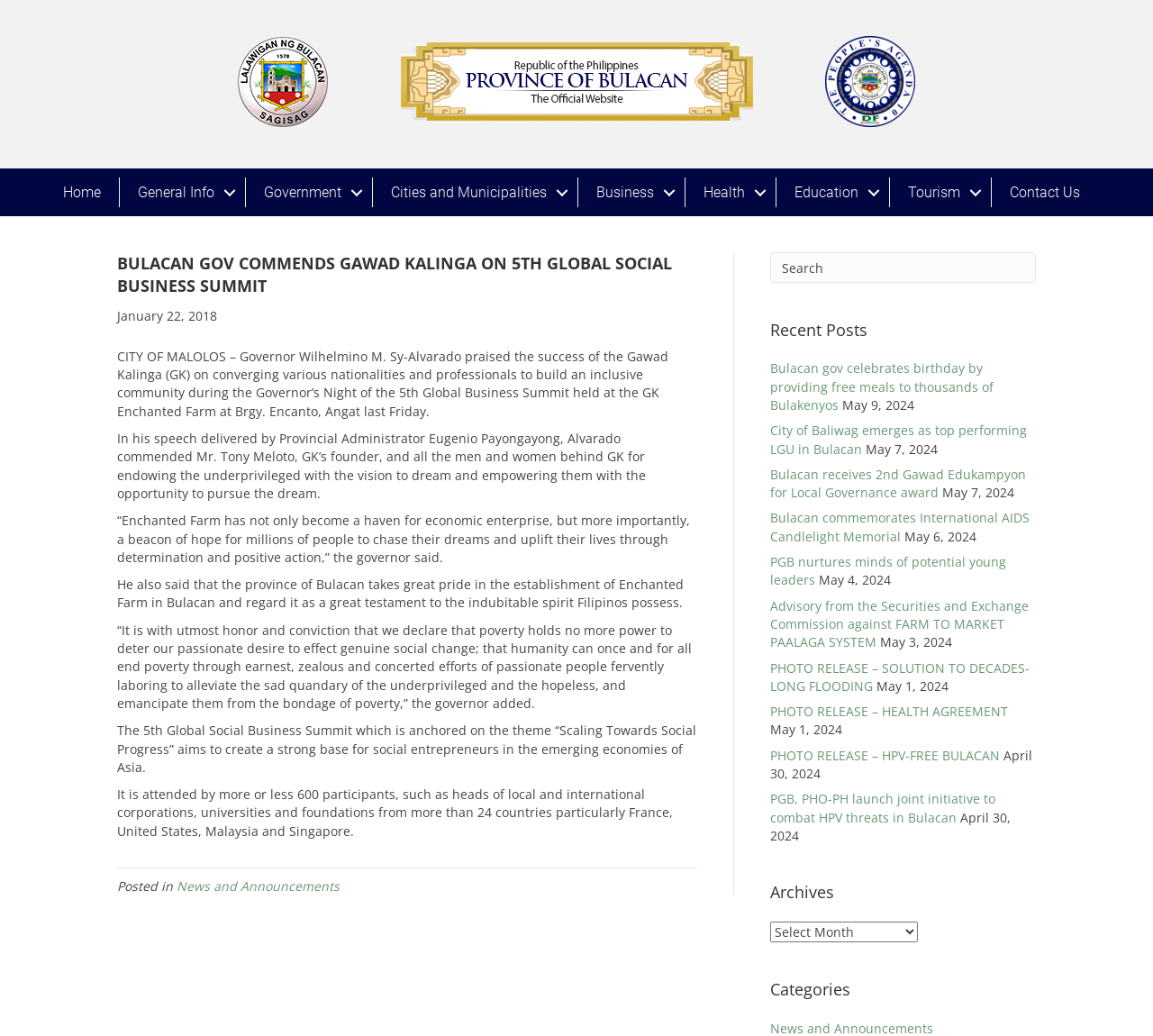Identify the bounding box coordinates of the clickable region to carry out the given instruction: "Click the 'Contact Us' link".

[0.86, 0.171, 0.952, 0.2]